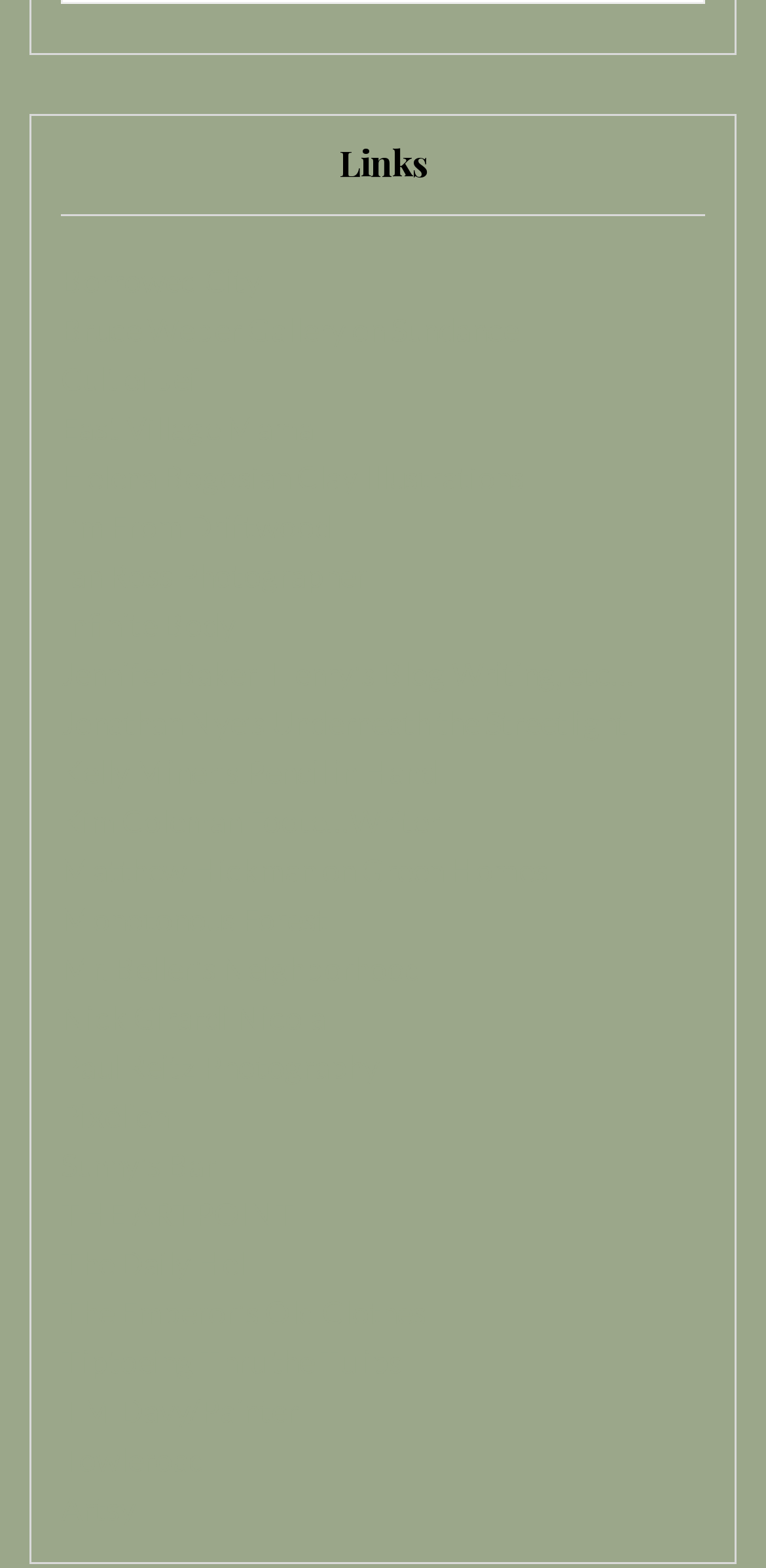What is the first link on the webpage?
Respond to the question with a single word or phrase according to the image.

Borrowed City